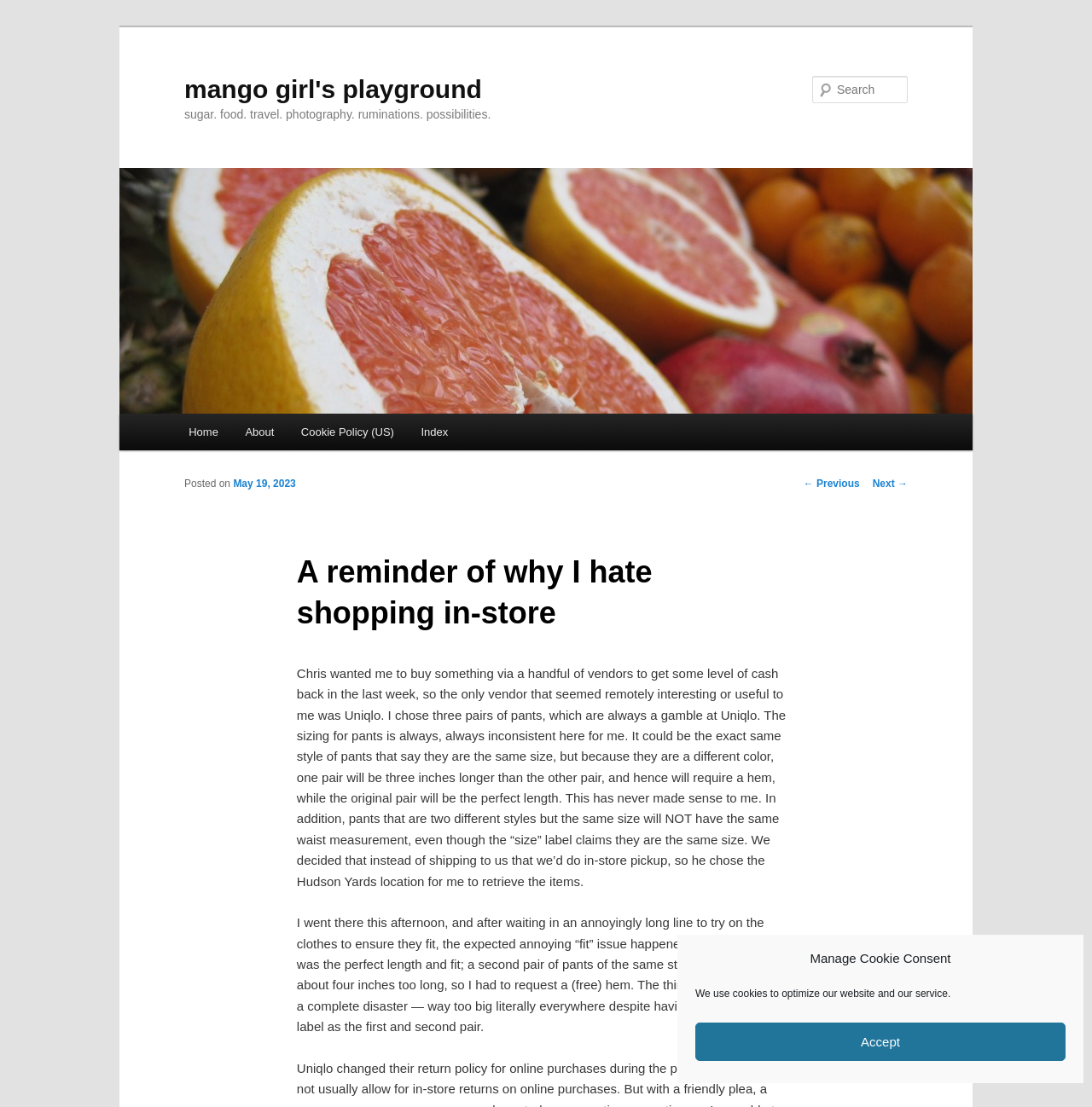Reply to the question with a single word or phrase:
Where did the author go to retrieve the items?

Hudson Yards location